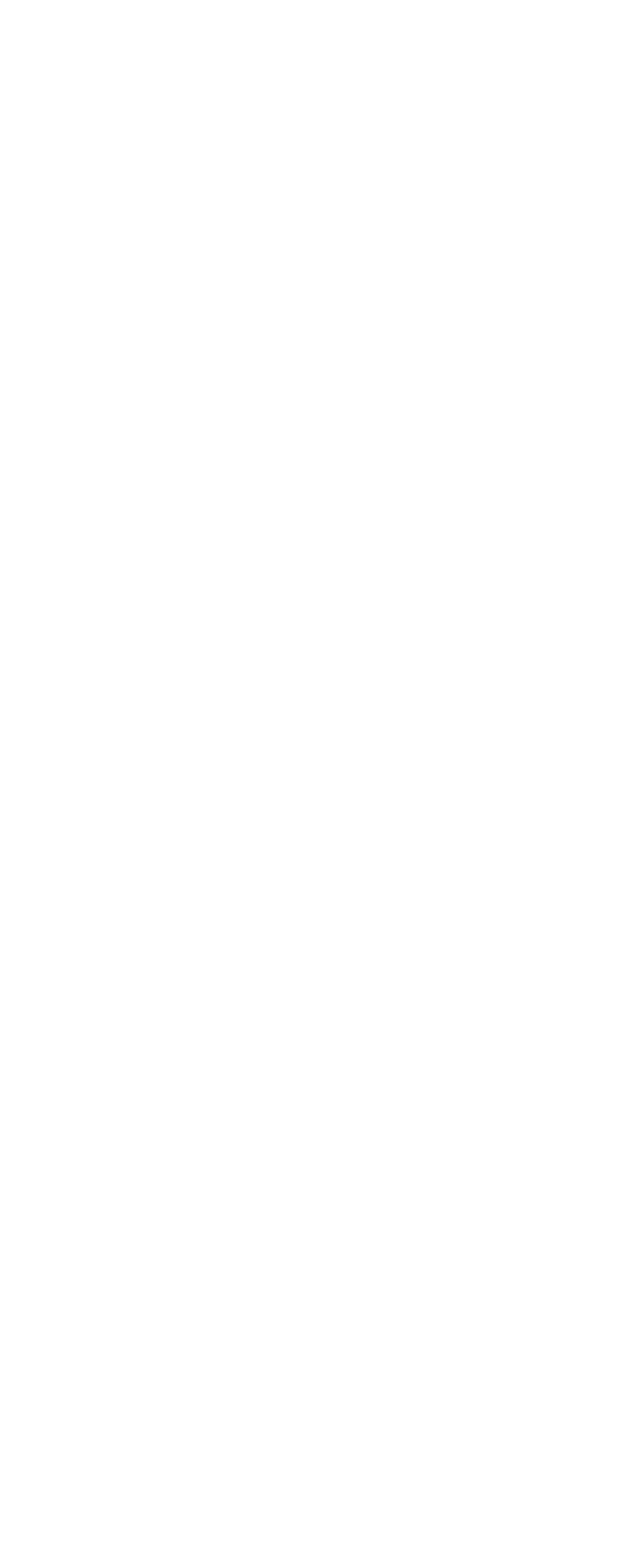Can you give a comprehensive explanation to the question given the content of the image?
What is the topic of the first link?

The first link on the webpage has the text 'Poultry Management: Key Practices Revealed', which suggests that the topic of this link is poultry management.